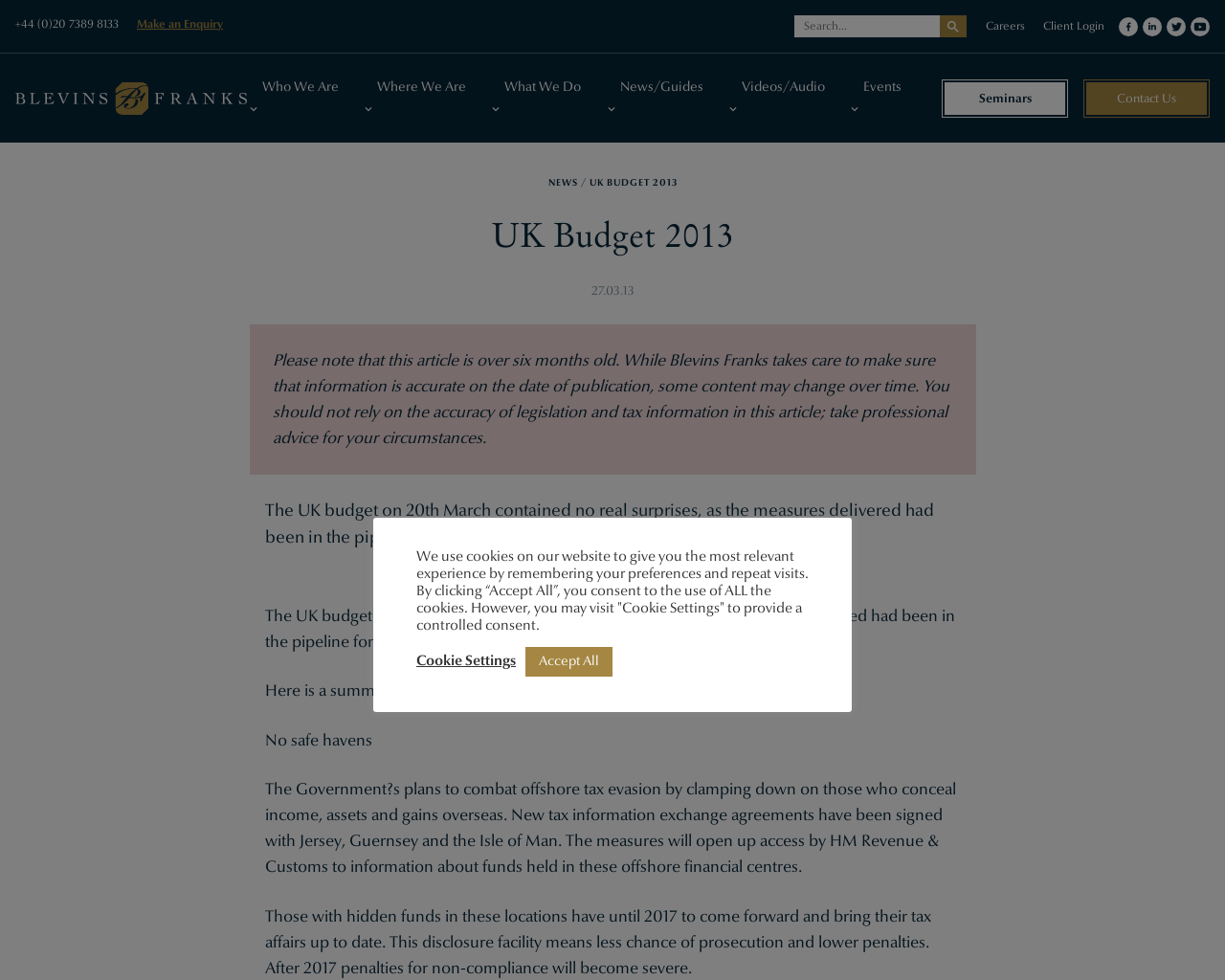Please determine the bounding box coordinates of the clickable area required to carry out the following instruction: "Search for something". The coordinates must be four float numbers between 0 and 1, represented as [left, top, right, bottom].

[0.648, 0.016, 0.767, 0.038]